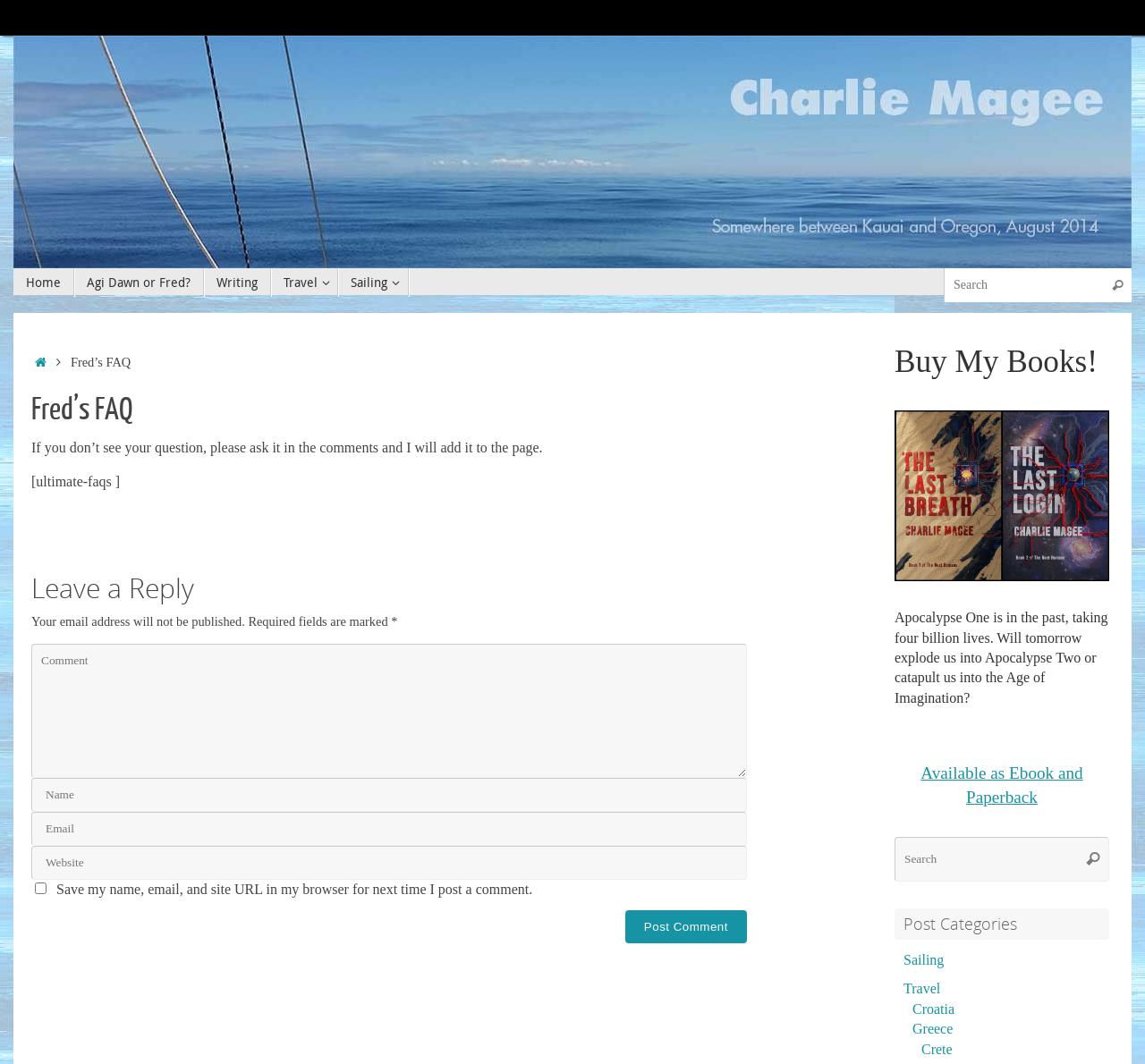Find and indicate the bounding box coordinates of the region you should select to follow the given instruction: "Search for something".

[0.824, 0.252, 0.988, 0.284]